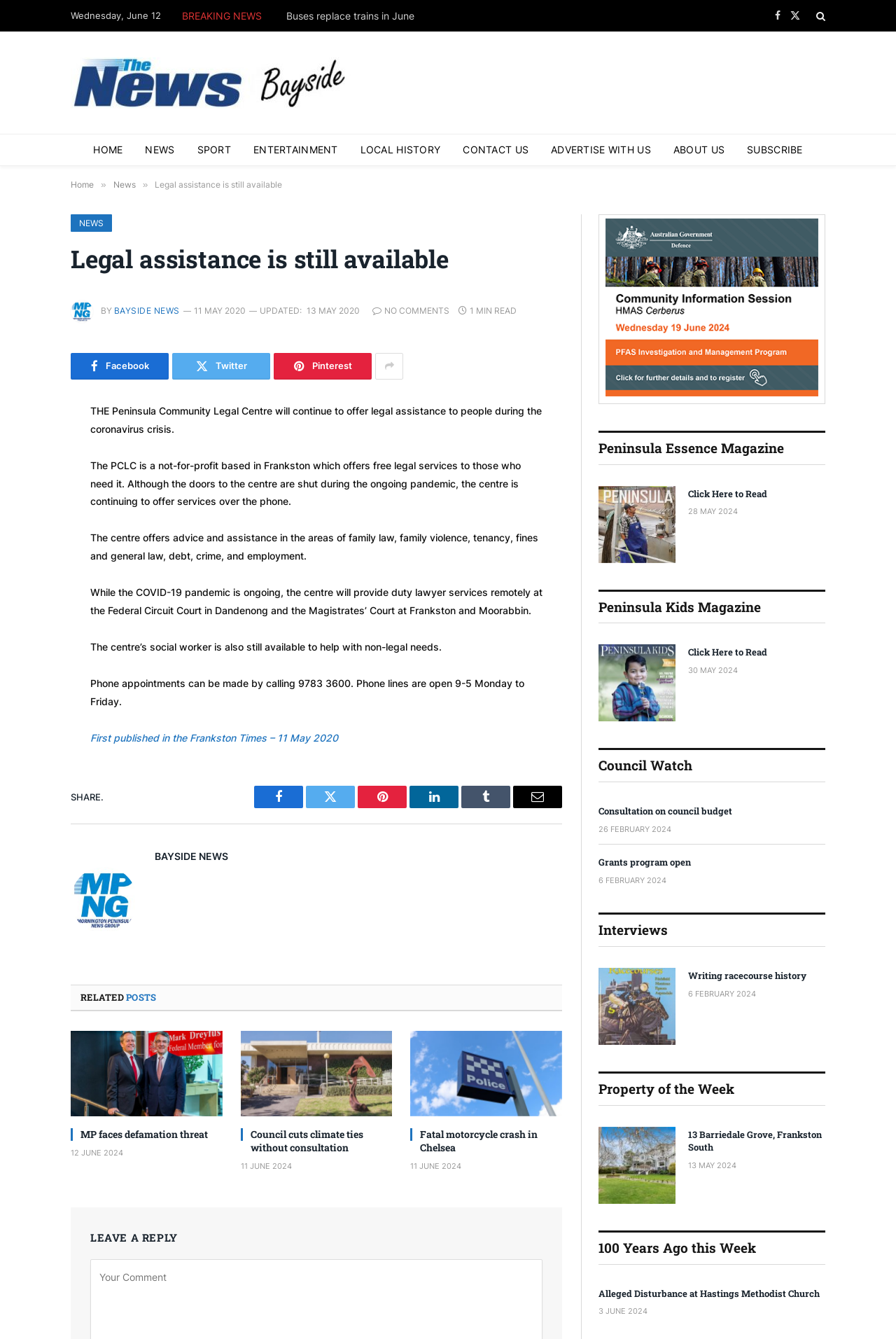Please find the main title text of this webpage.

Legal assistance is still available